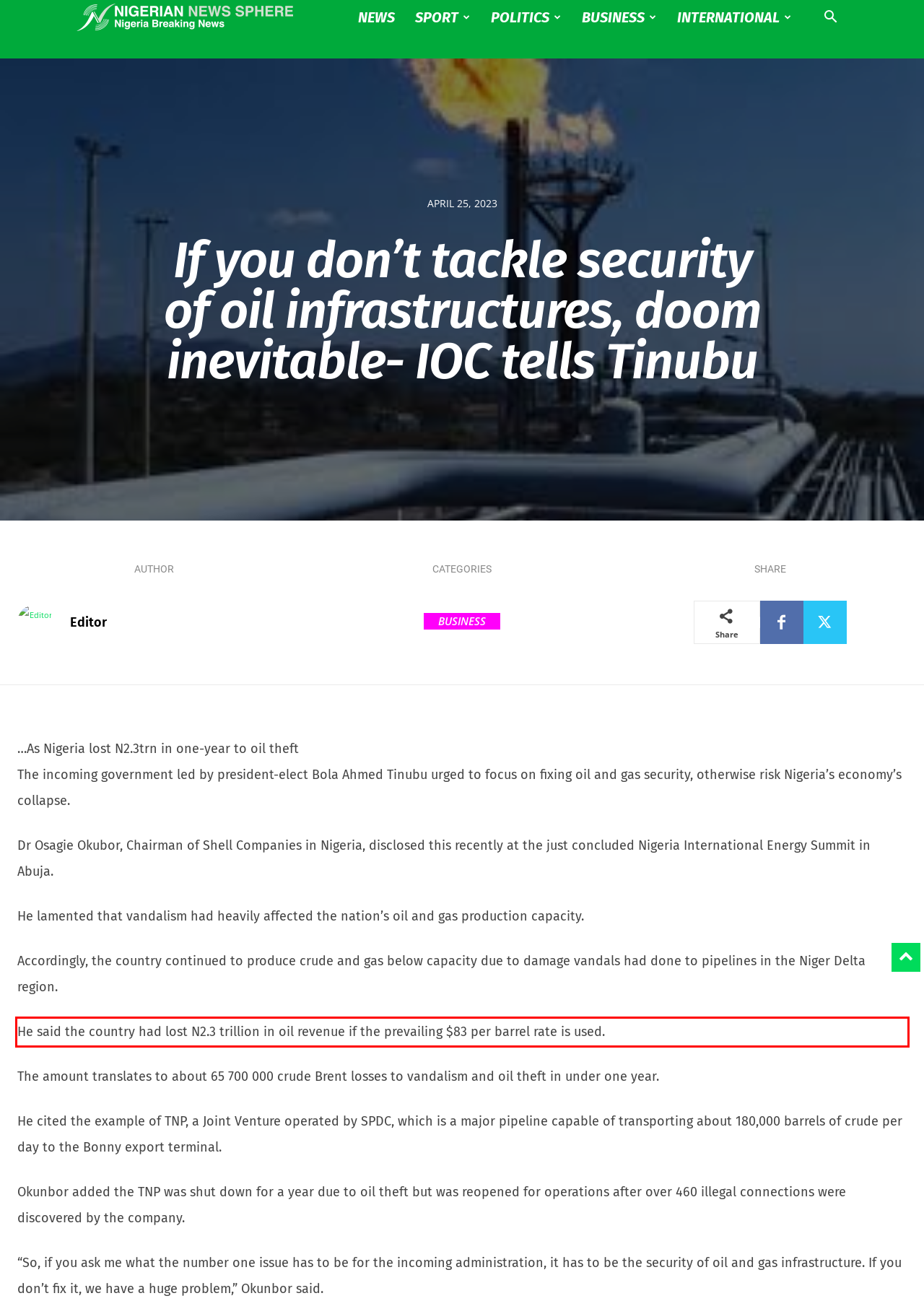You are provided with a webpage screenshot that includes a red rectangle bounding box. Extract the text content from within the bounding box using OCR.

He said the country had lost N2.3 trillion in oil revenue if the prevailing $83 per barrel rate is used.